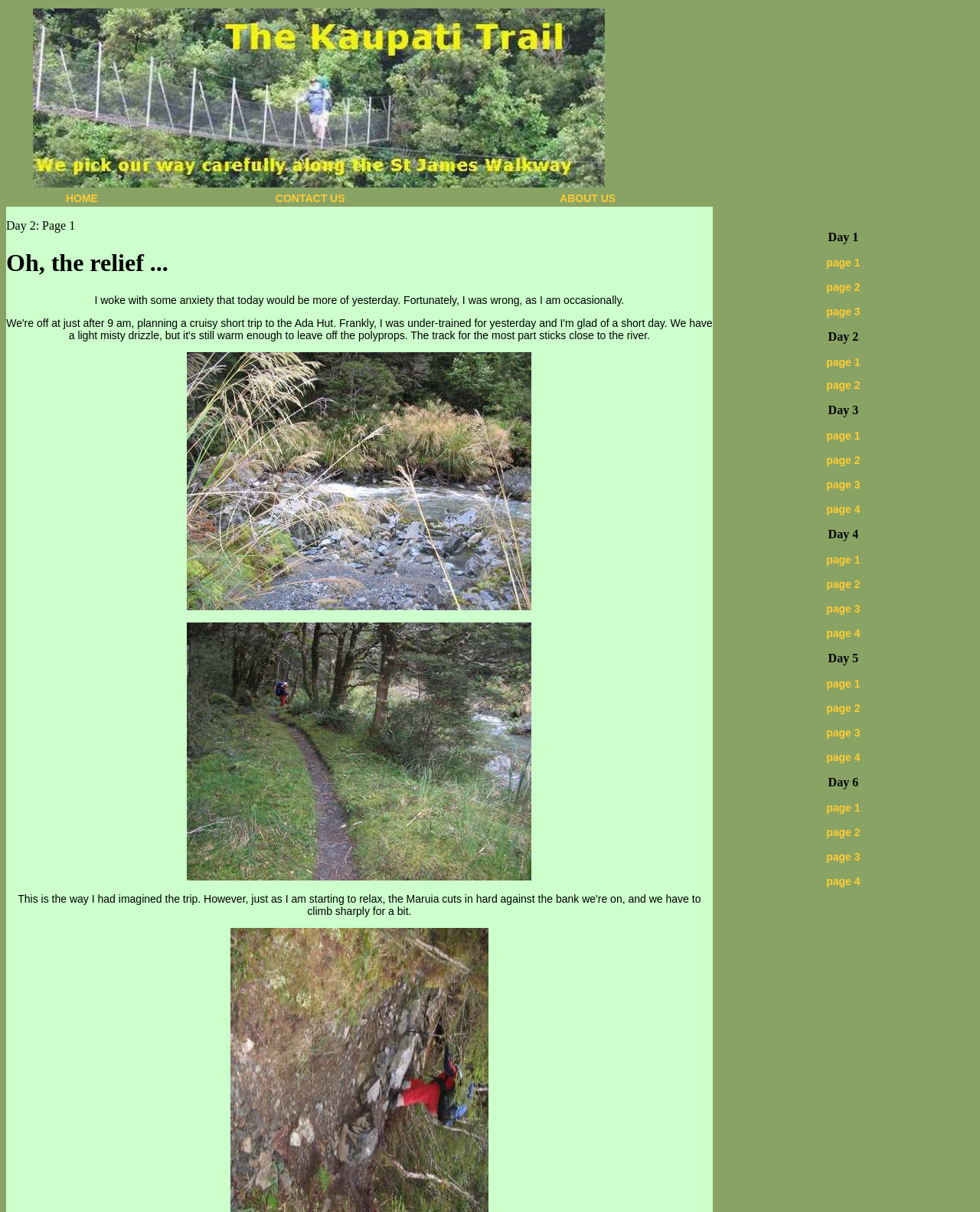Analyze the image and give a detailed response to the question:
What is the author's mood at the beginning of Day 2?

The author mentions 'some anxiety' at the beginning of Day 2, indicating that they were feeling anxious or apprehensive about the day ahead. This is evident from the text 'I woke with some anxiety that today would be more of yesterday.'